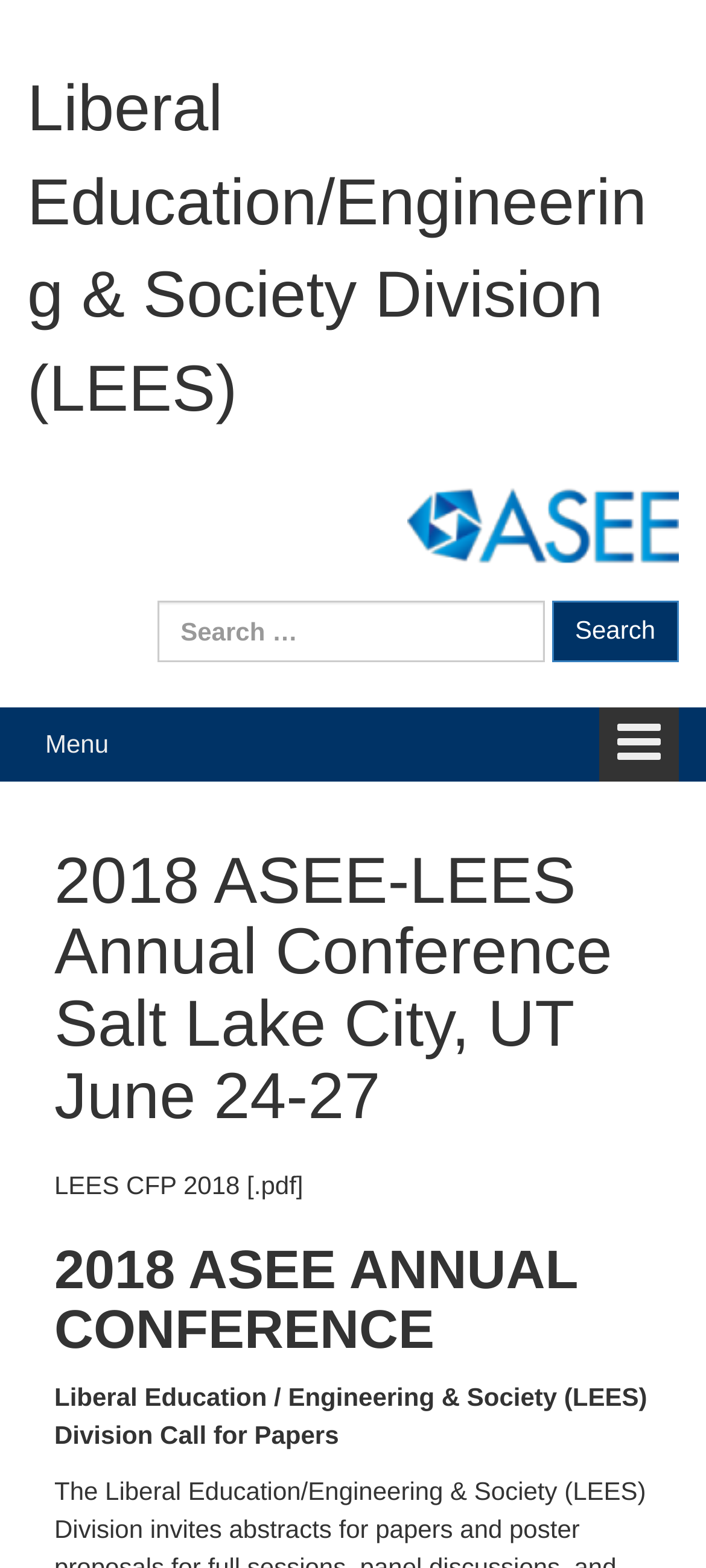Locate the bounding box coordinates of the element you need to click to accomplish the task described by this instruction: "Search for something".

[0.222, 0.383, 0.771, 0.422]